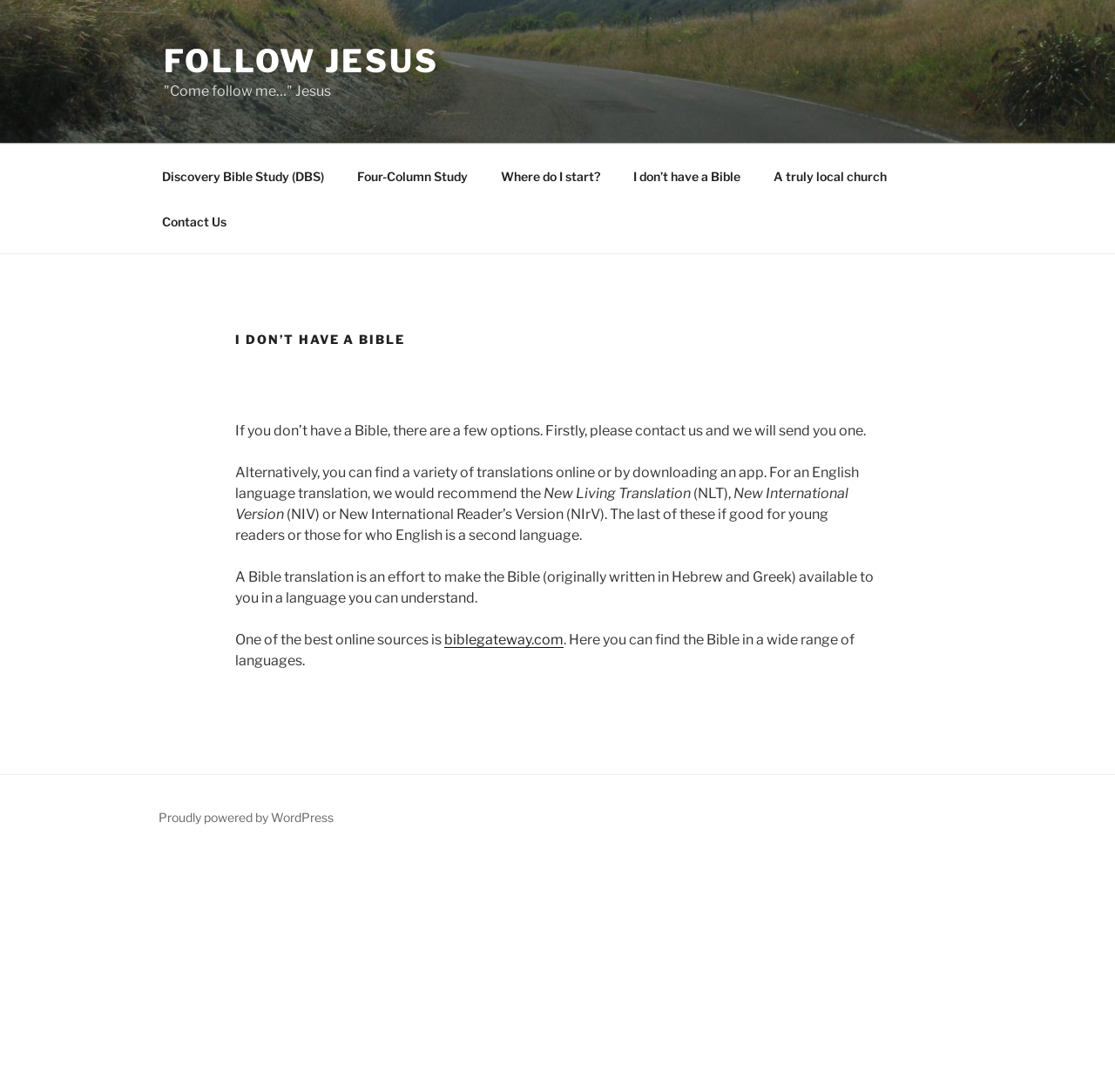Kindly determine the bounding box coordinates of the area that needs to be clicked to fulfill this instruction: "Learn about 'Discovery Bible Study (DBS)'".

[0.131, 0.141, 0.304, 0.182]